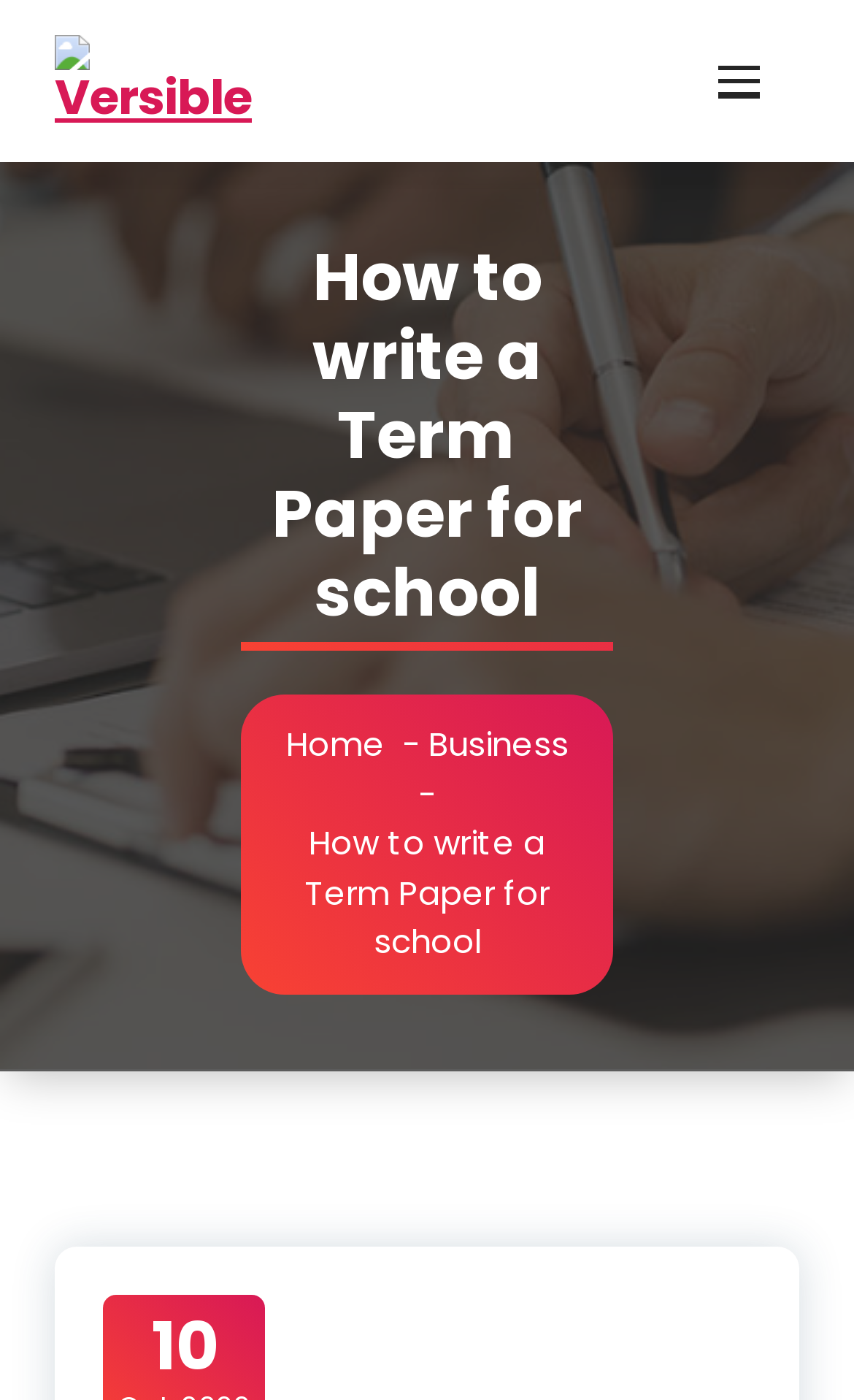Provide a short answer to the following question with just one word or phrase: What is the text of the topmost heading?

How to write a Term Paper for school